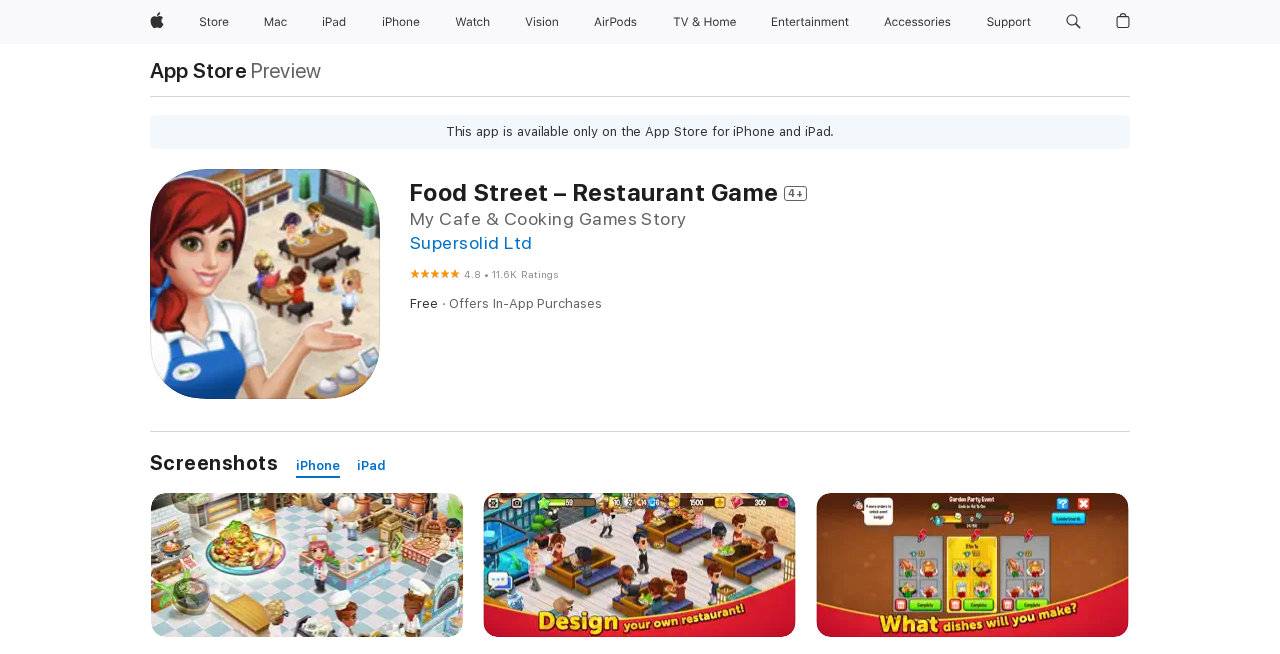Kindly determine the bounding box coordinates for the area that needs to be clicked to execute this instruction: "View App Store".

[0.117, 0.092, 0.193, 0.124]